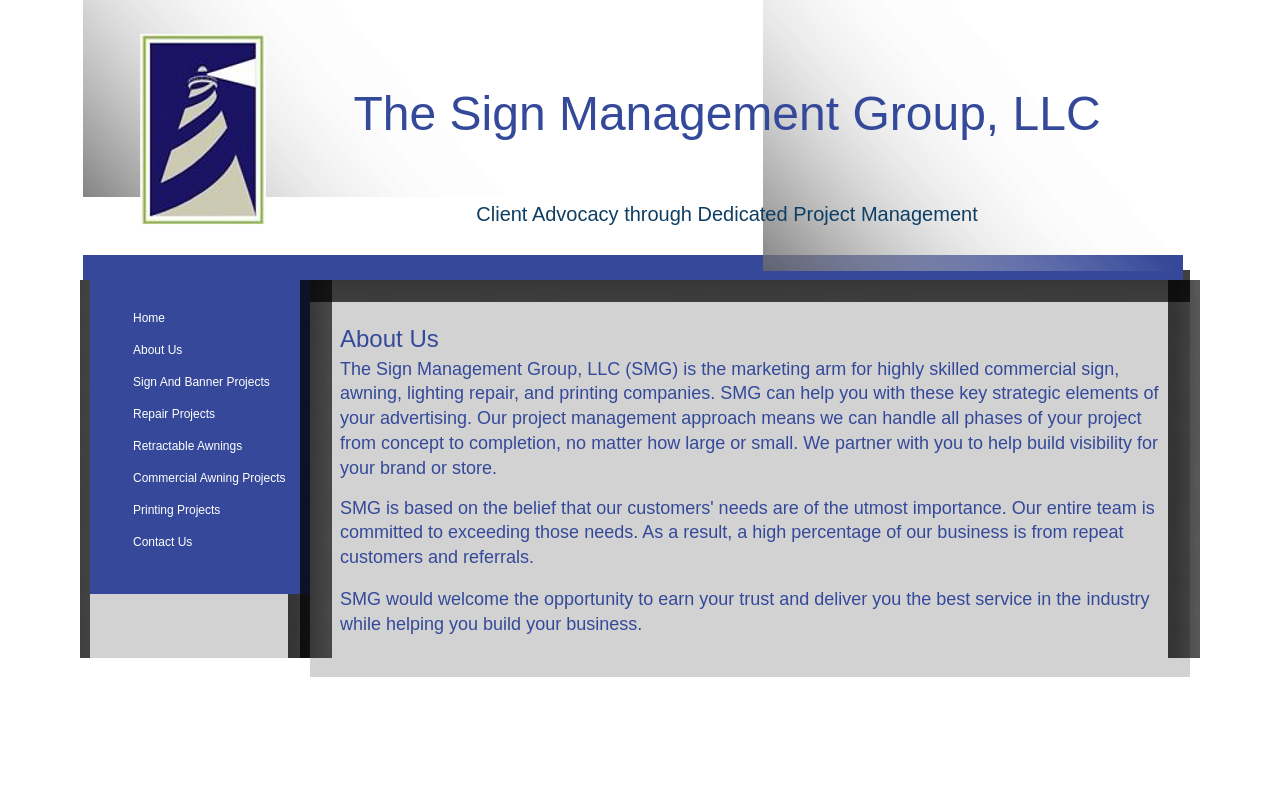What is the name of the company?
Answer the question with a single word or phrase derived from the image.

The Sign Management Group, LLC